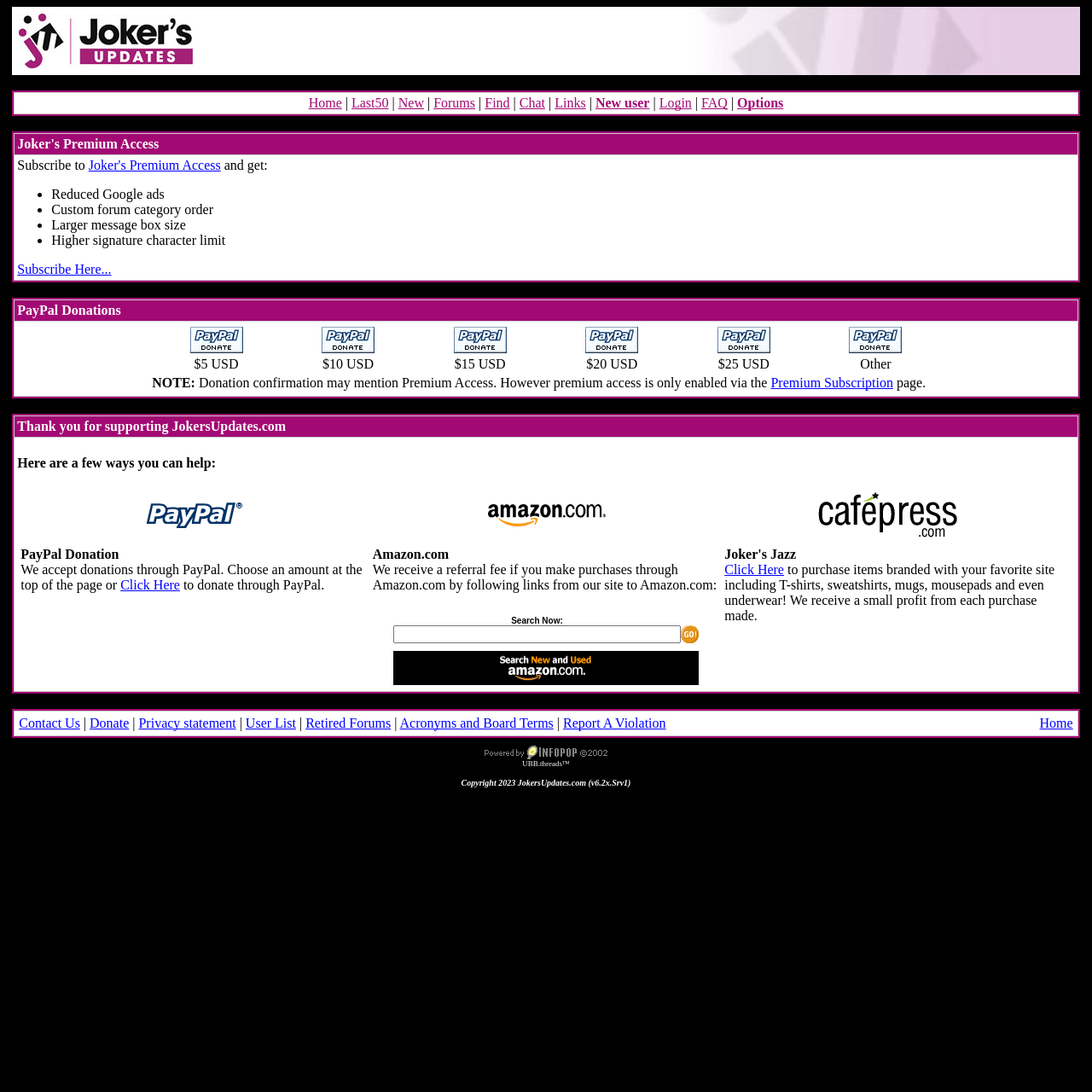Provide your answer in one word or a succinct phrase for the question: 
What is the purpose of the 'Login' link?

To log in to the website